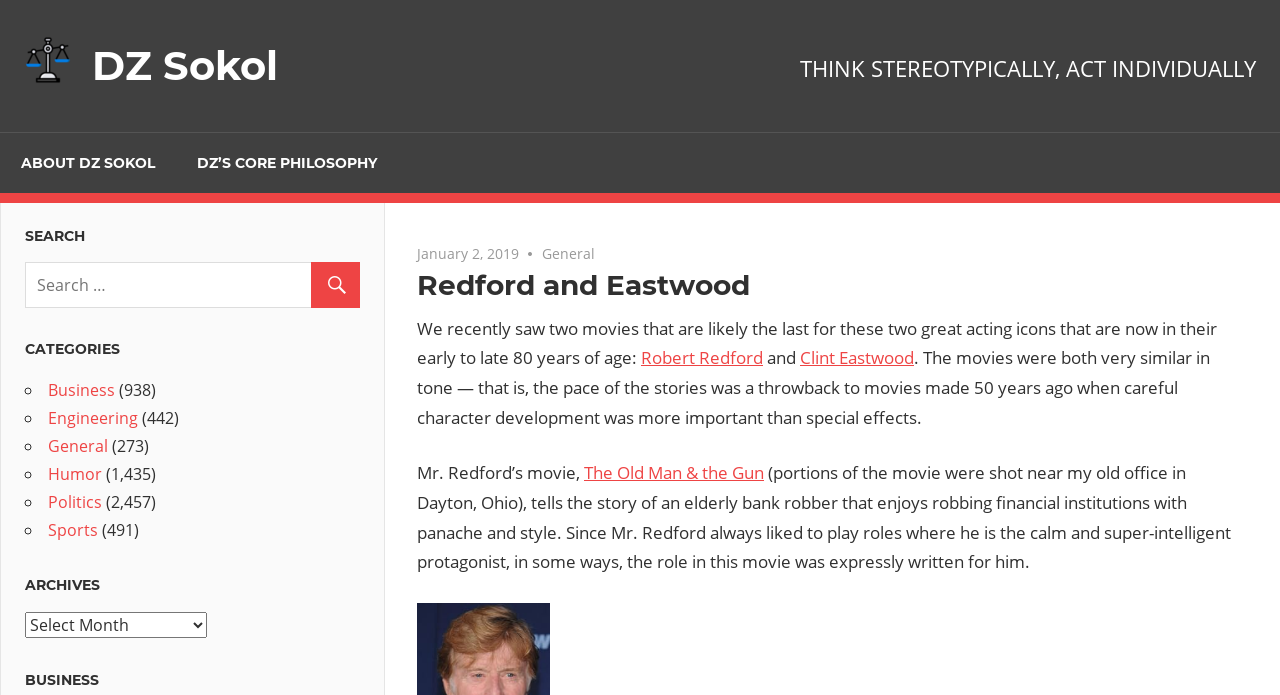Determine the title of the webpage and give its text content.

Redford and Eastwood